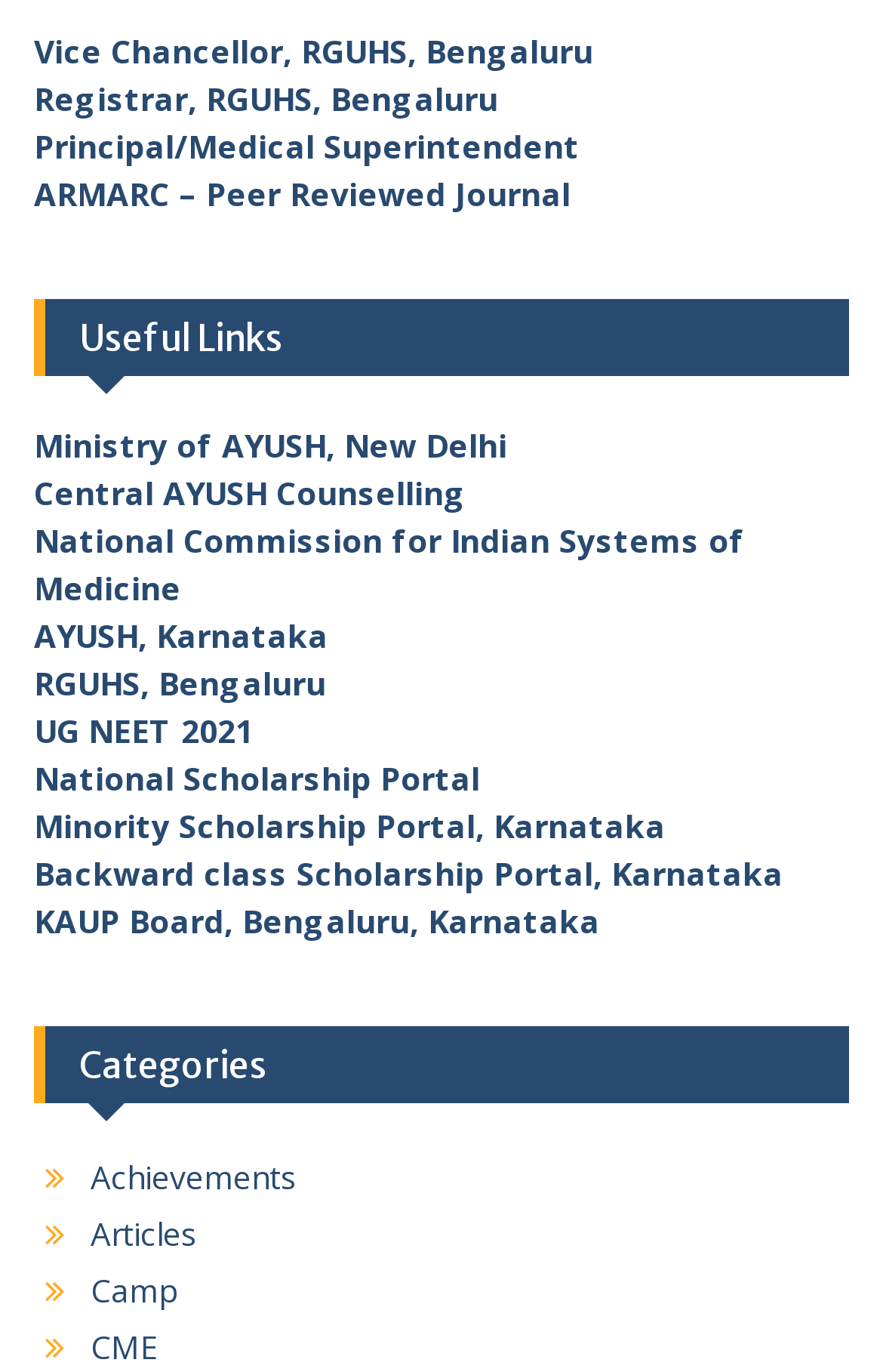Identify the bounding box coordinates of the clickable region to carry out the given instruction: "Visit the Ministry of AYUSH website".

[0.038, 0.309, 0.574, 0.341]